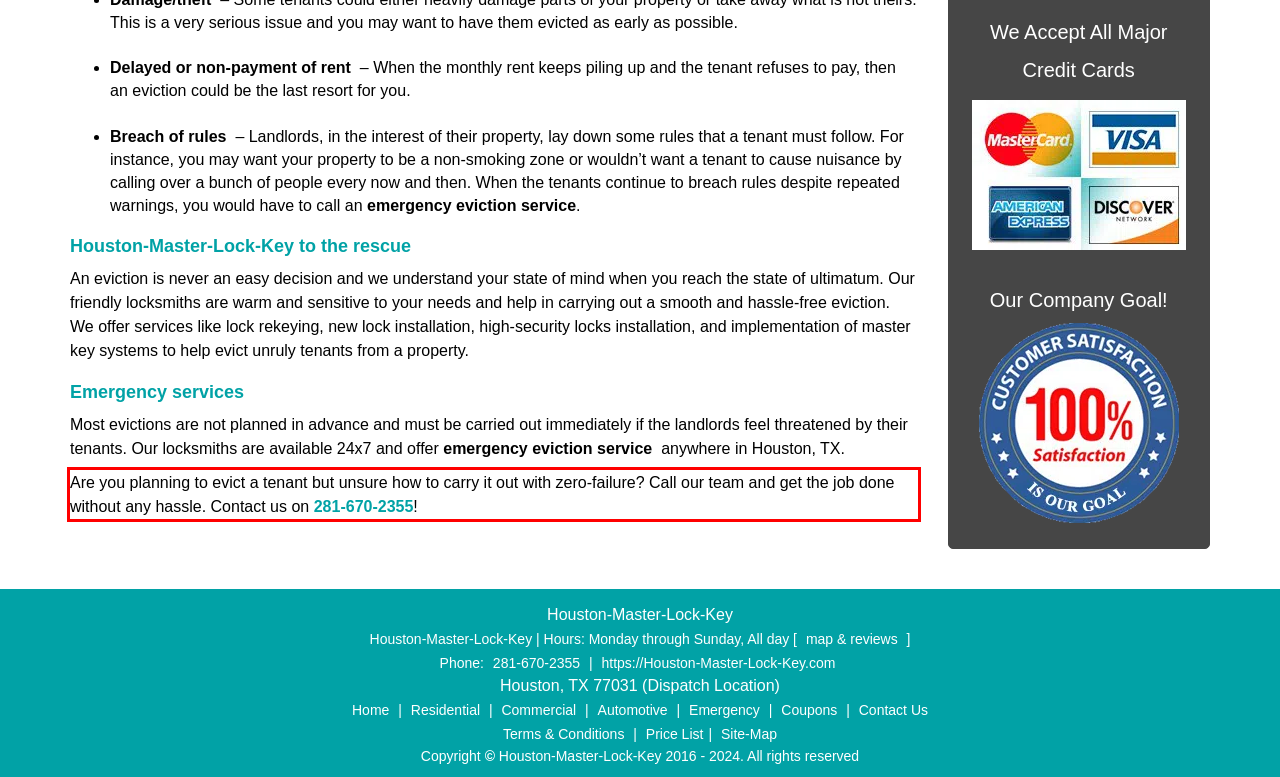Within the screenshot of the webpage, locate the red bounding box and use OCR to identify and provide the text content inside it.

Are you planning to evict a tenant but unsure how to carry it out with zero-failure? Call our team and get the job done without any hassle. Contact us on 281-670-2355!